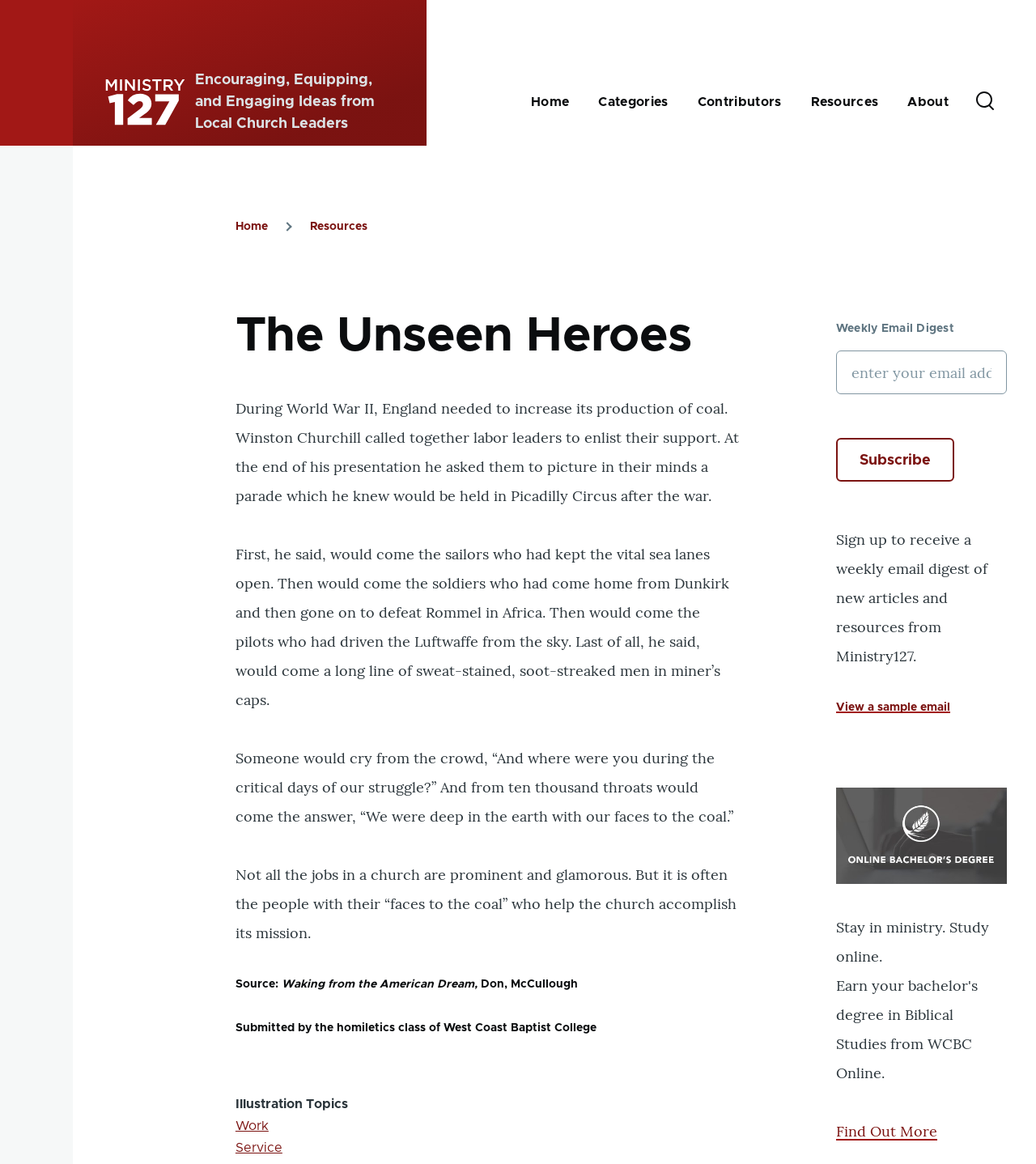Using the description "Skip to main content", predict the bounding box of the relevant HTML element.

[0.0, 0.0, 1.0, 0.013]